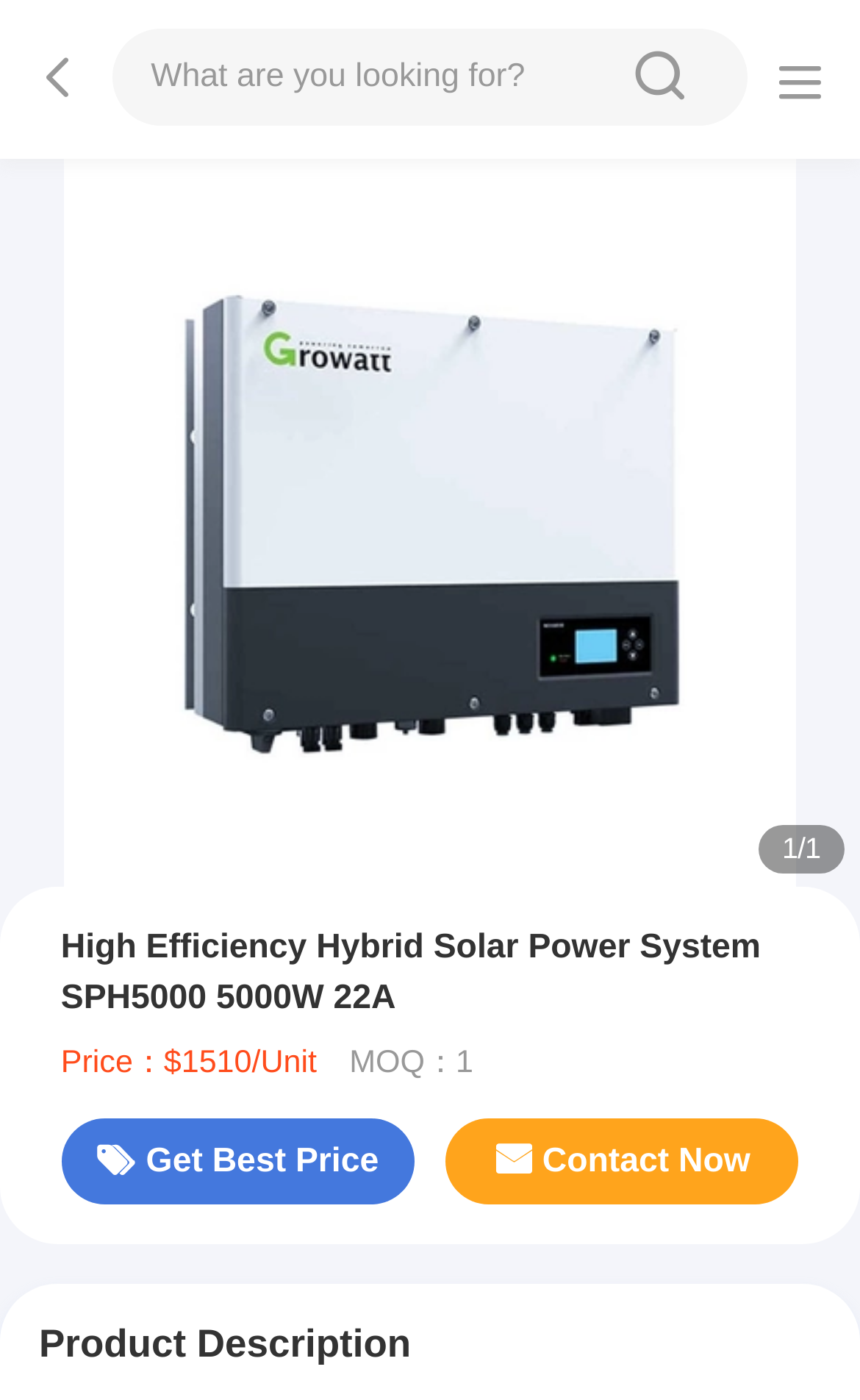Please give a short response to the question using one word or a phrase:
What is the purpose of the textbox at the top of the page?

Leave a message